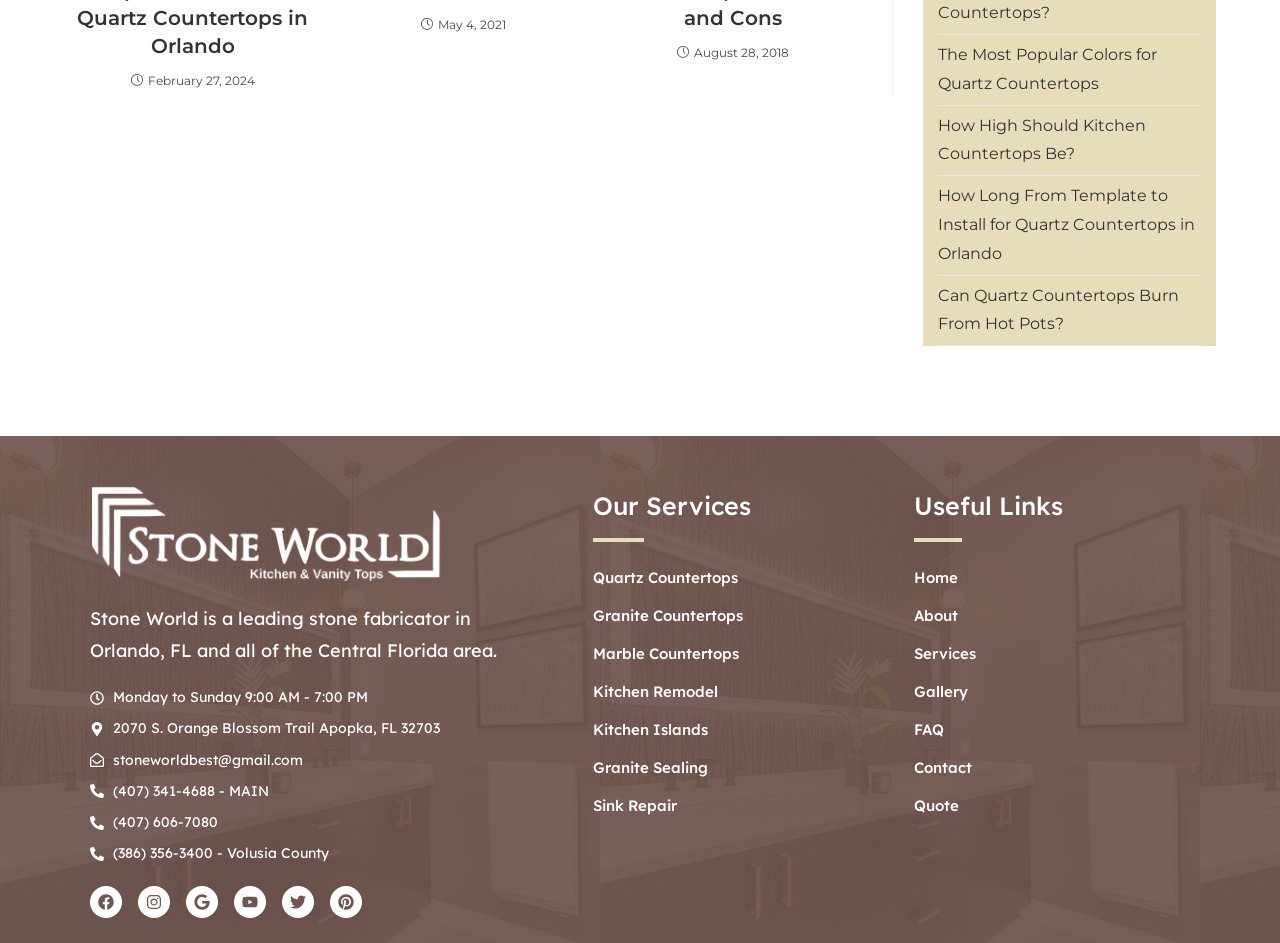Please find the bounding box coordinates of the element that must be clicked to perform the given instruction: "Visit the Facebook page". The coordinates should be four float numbers from 0 to 1, i.e., [left, top, right, bottom].

[0.07, 0.94, 0.095, 0.974]